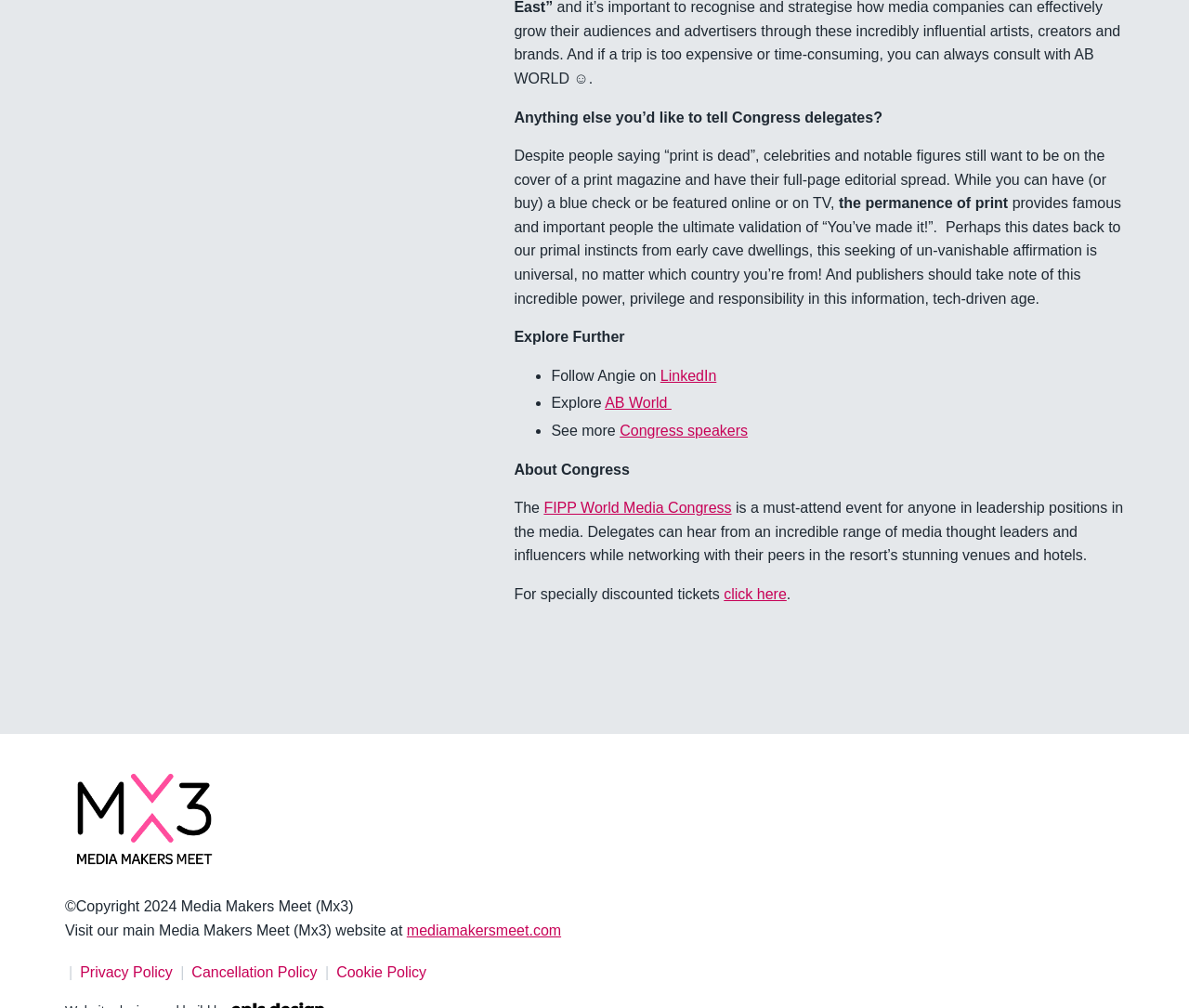Please identify the bounding box coordinates of the region to click in order to complete the task: "See more Congress speakers". The coordinates must be four float numbers between 0 and 1, specified as [left, top, right, bottom].

[0.521, 0.419, 0.629, 0.435]